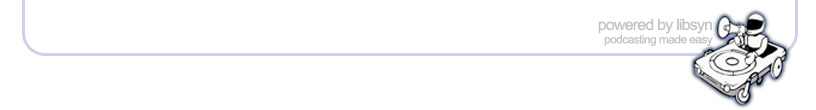Please answer the following question using a single word or phrase: 
What is the dominant color of the background?

Light blue